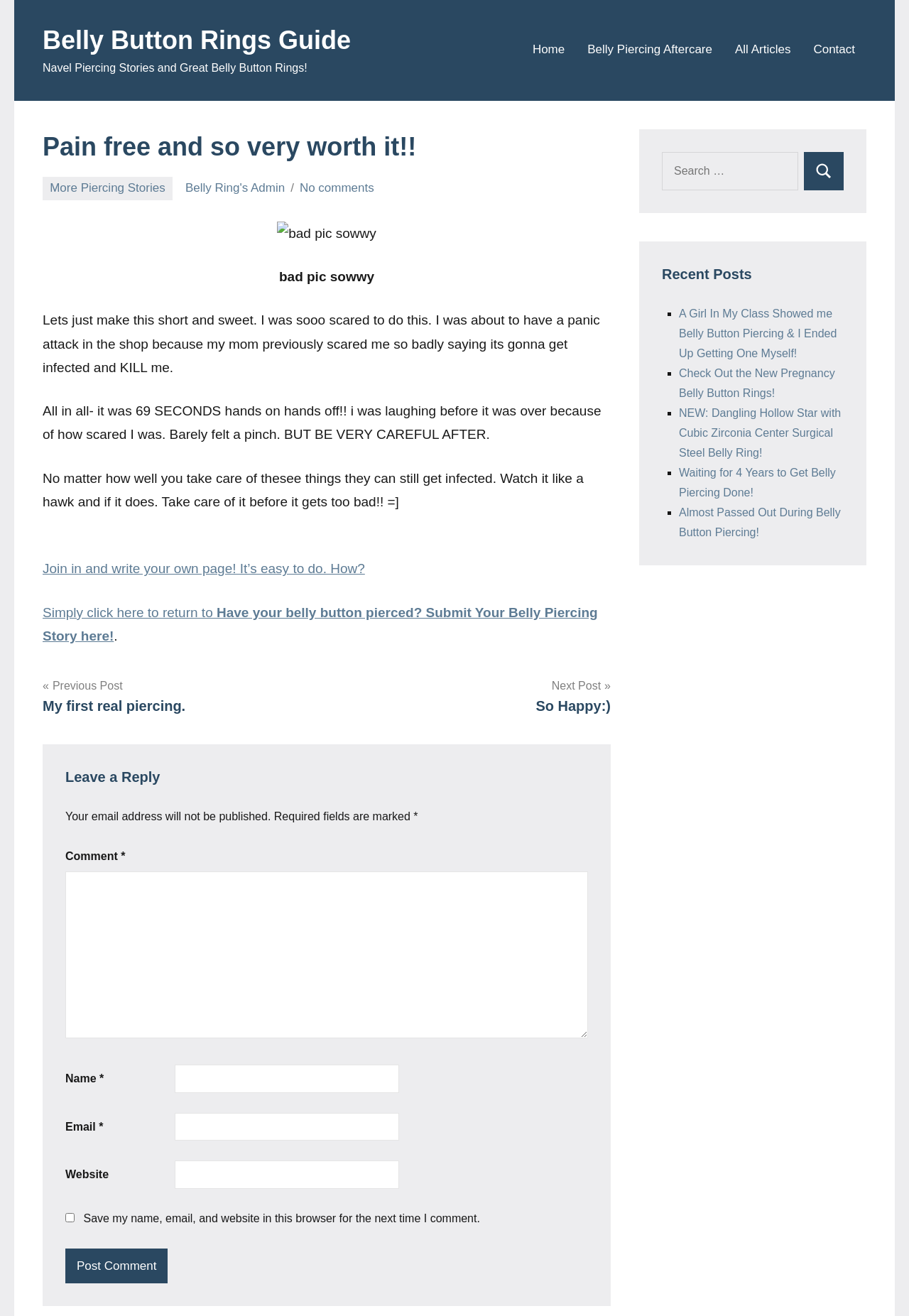Using the webpage screenshot and the element description Contact, determine the bounding box coordinates. Specify the coordinates in the format (top-left x, top-left y, bottom-right x, bottom-right y) with values ranging from 0 to 1.

[0.895, 0.028, 0.941, 0.049]